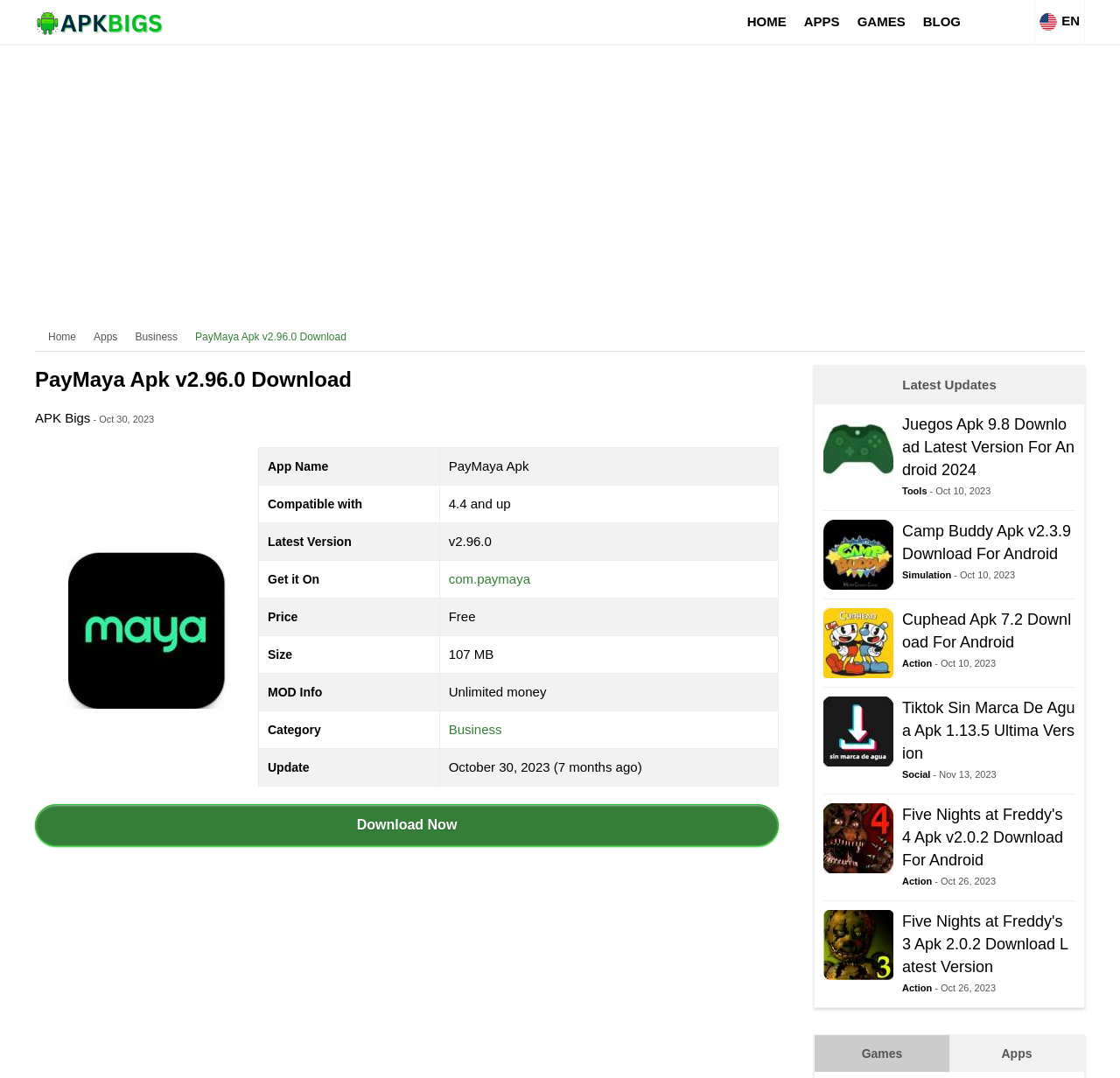Examine the image and give a thorough answer to the following question:
What is the compatible Android version for the APK?

The table on the webpage lists the compatible Android version as 4.4 and up, which is mentioned in the 'Compatible with' row.